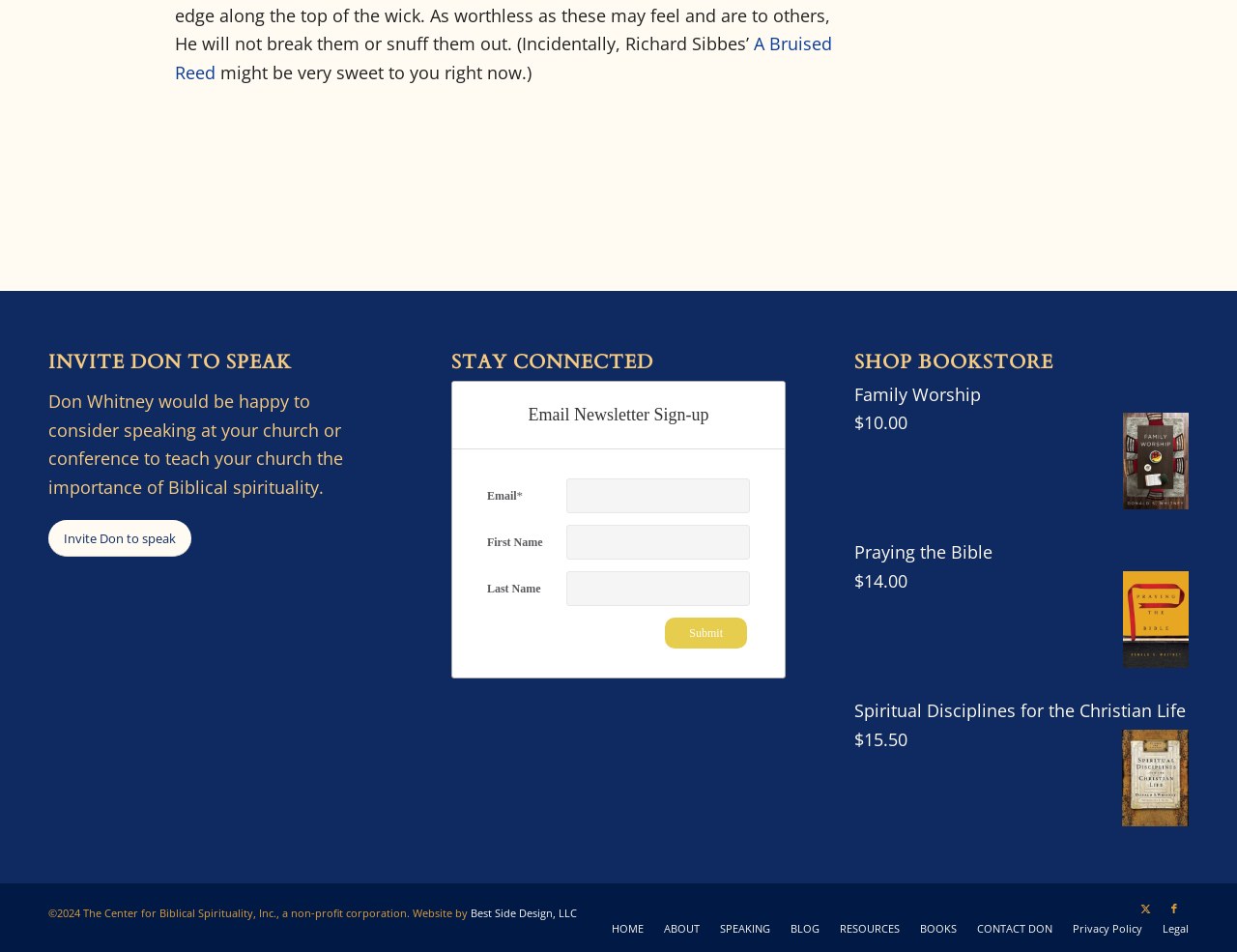Please determine the bounding box coordinates, formatted as (top-left x, top-left y, bottom-right x, bottom-right y), with all values as floating point numbers between 0 and 1. Identify the bounding box of the region described as: Praying the Bible

[0.691, 0.568, 0.802, 0.592]